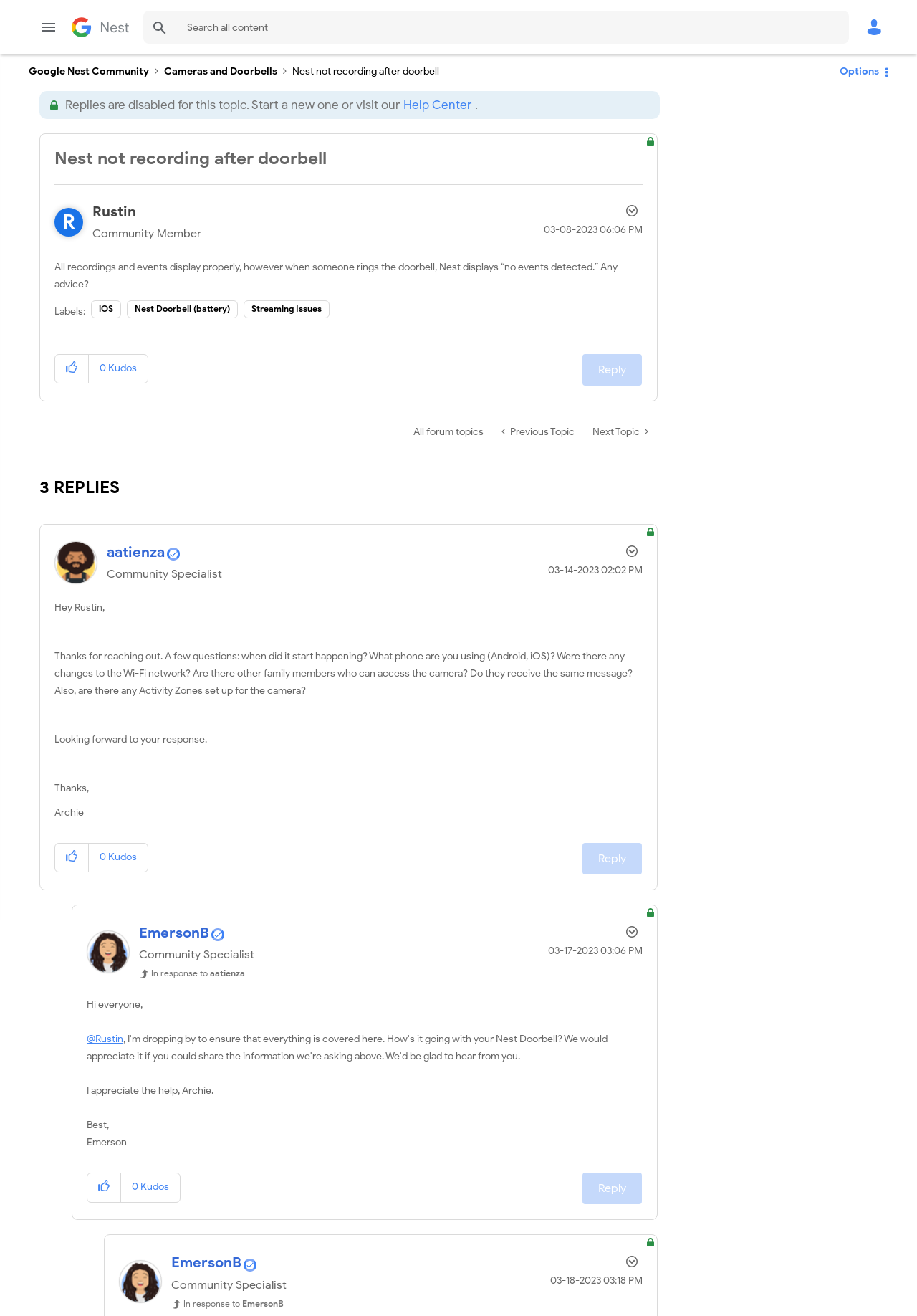How many replies are there to this topic?
Refer to the image and offer an in-depth and detailed answer to the question.

I found the answer by looking at the text '3 REPLIES' at the bottom of the webpage. It indicates that there are 3 replies to this topic.